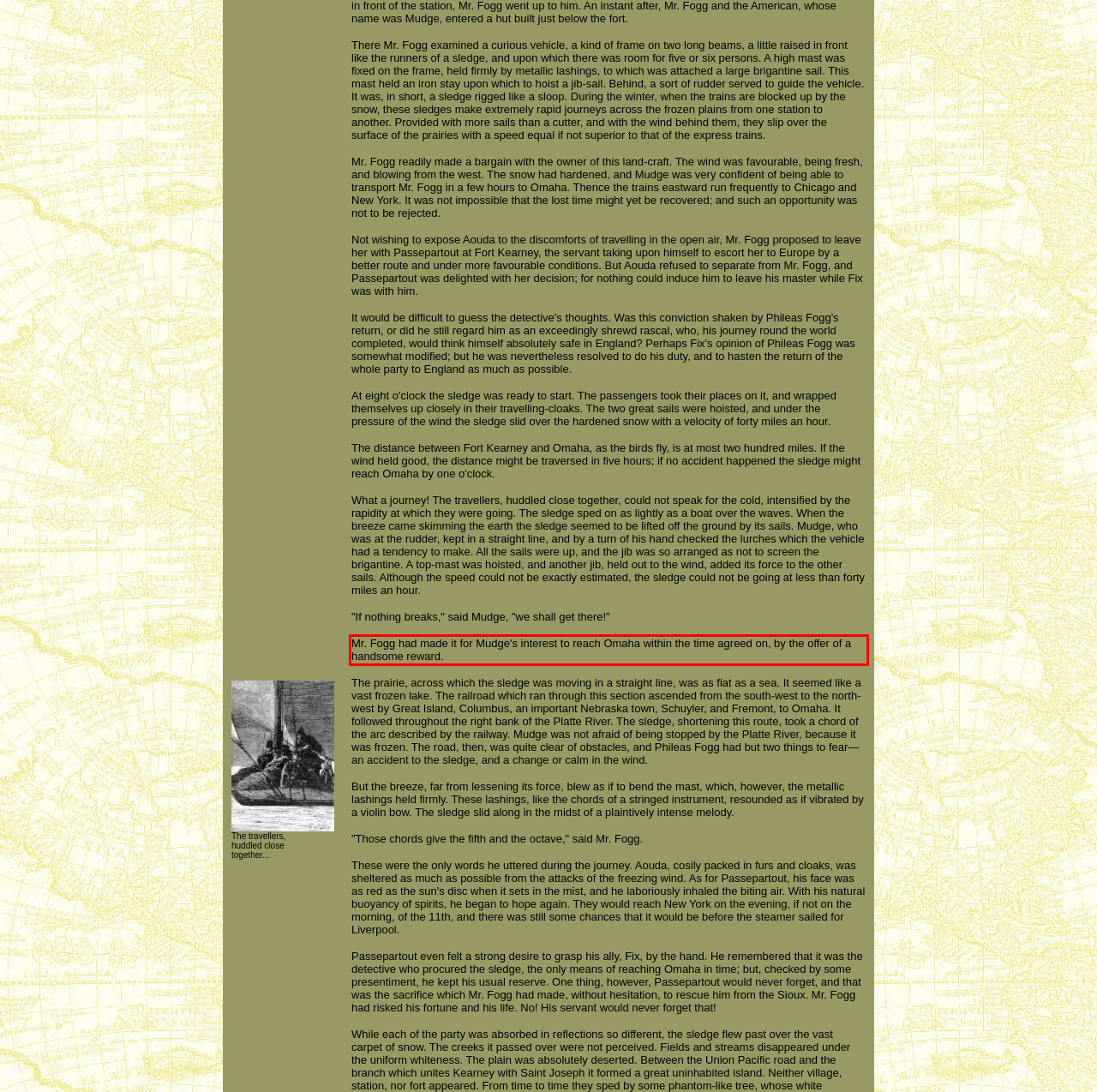Given a webpage screenshot with a red bounding box, perform OCR to read and deliver the text enclosed by the red bounding box.

Mr. Fogg had made it for Mudge's interest to reach Omaha within the time agreed on, by the offer of a handsome reward.